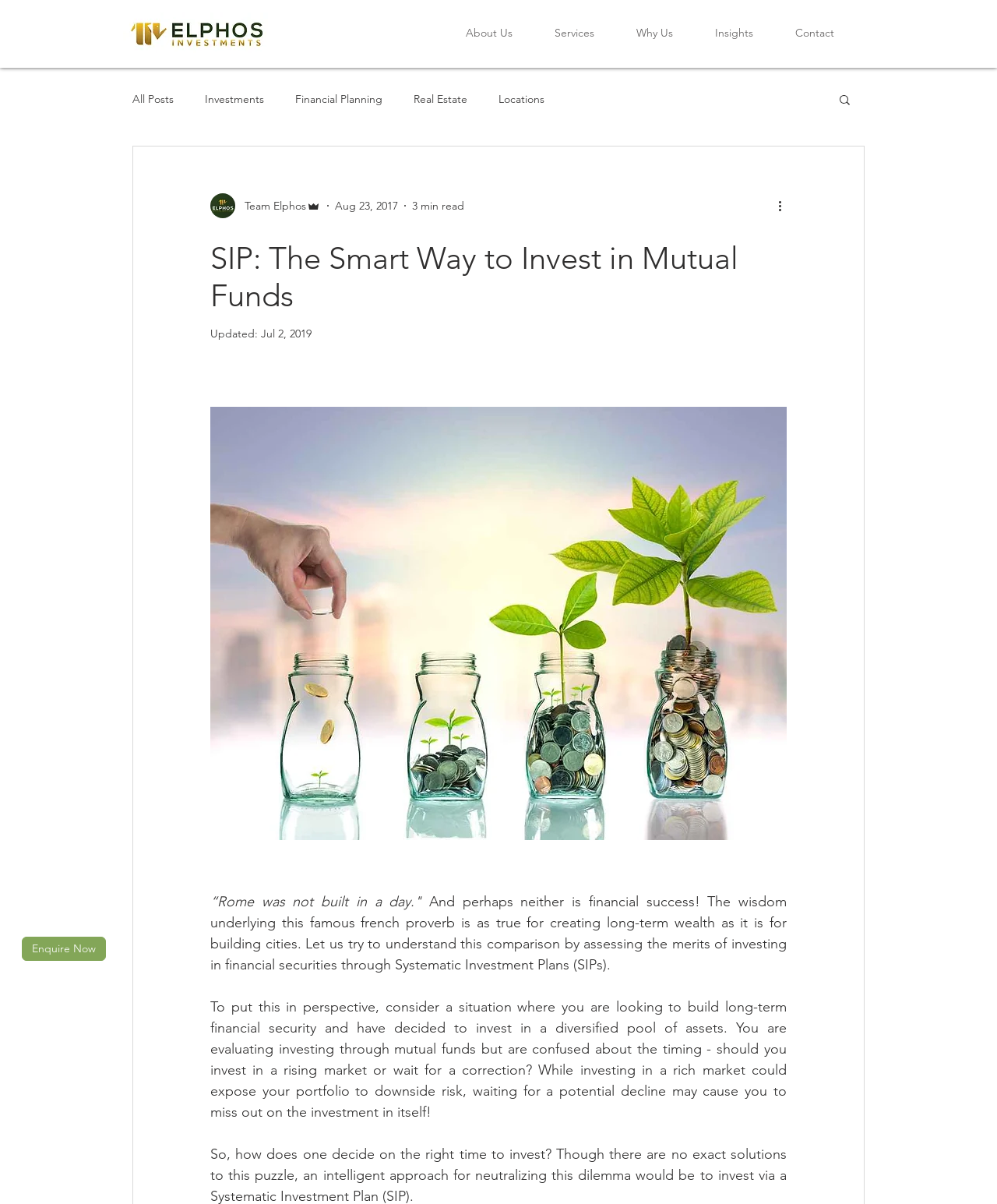Identify the bounding box for the described UI element: "Contact".

[0.777, 0.019, 0.857, 0.036]